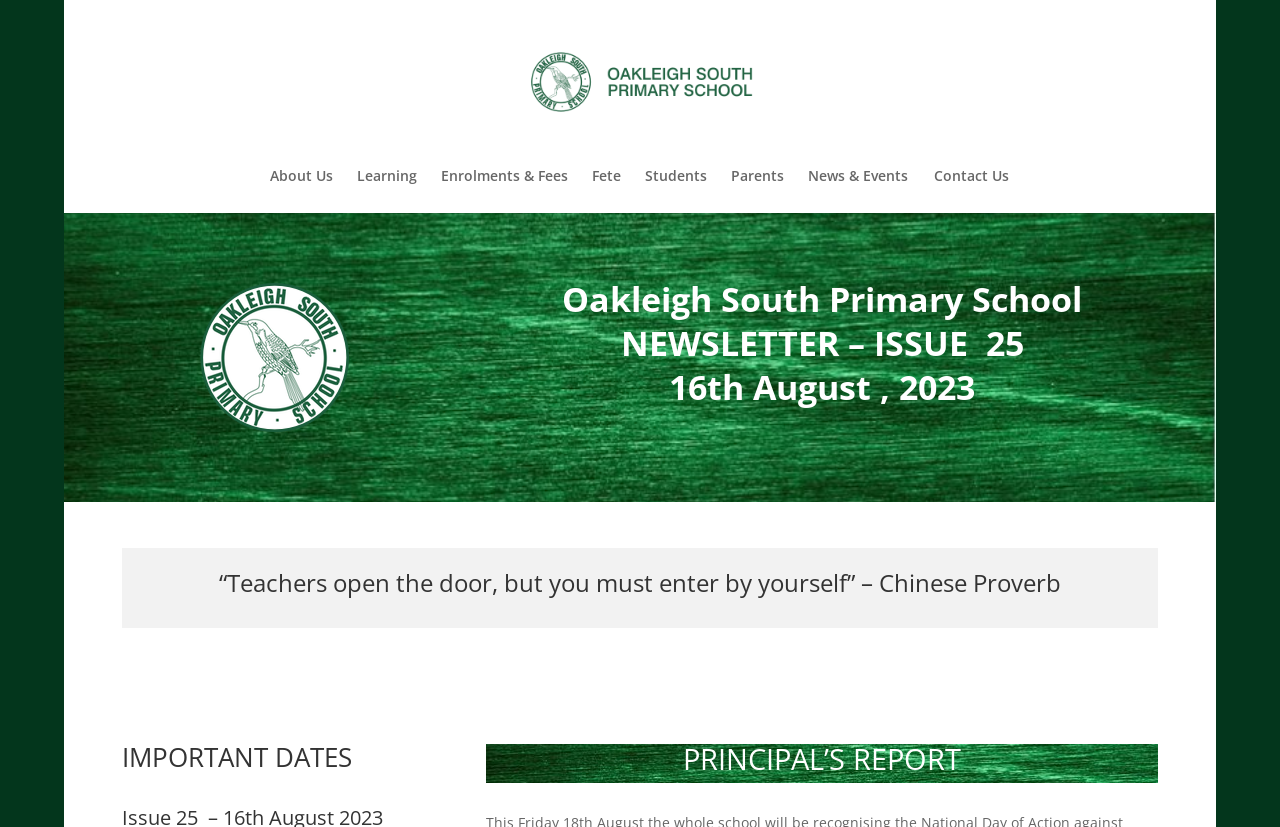What is the name of the school?
Offer a detailed and full explanation in response to the question.

The name of the school can be found in the top-left corner of the webpage, where it is written as 'Oakleigh South Primary School' in a large font size.